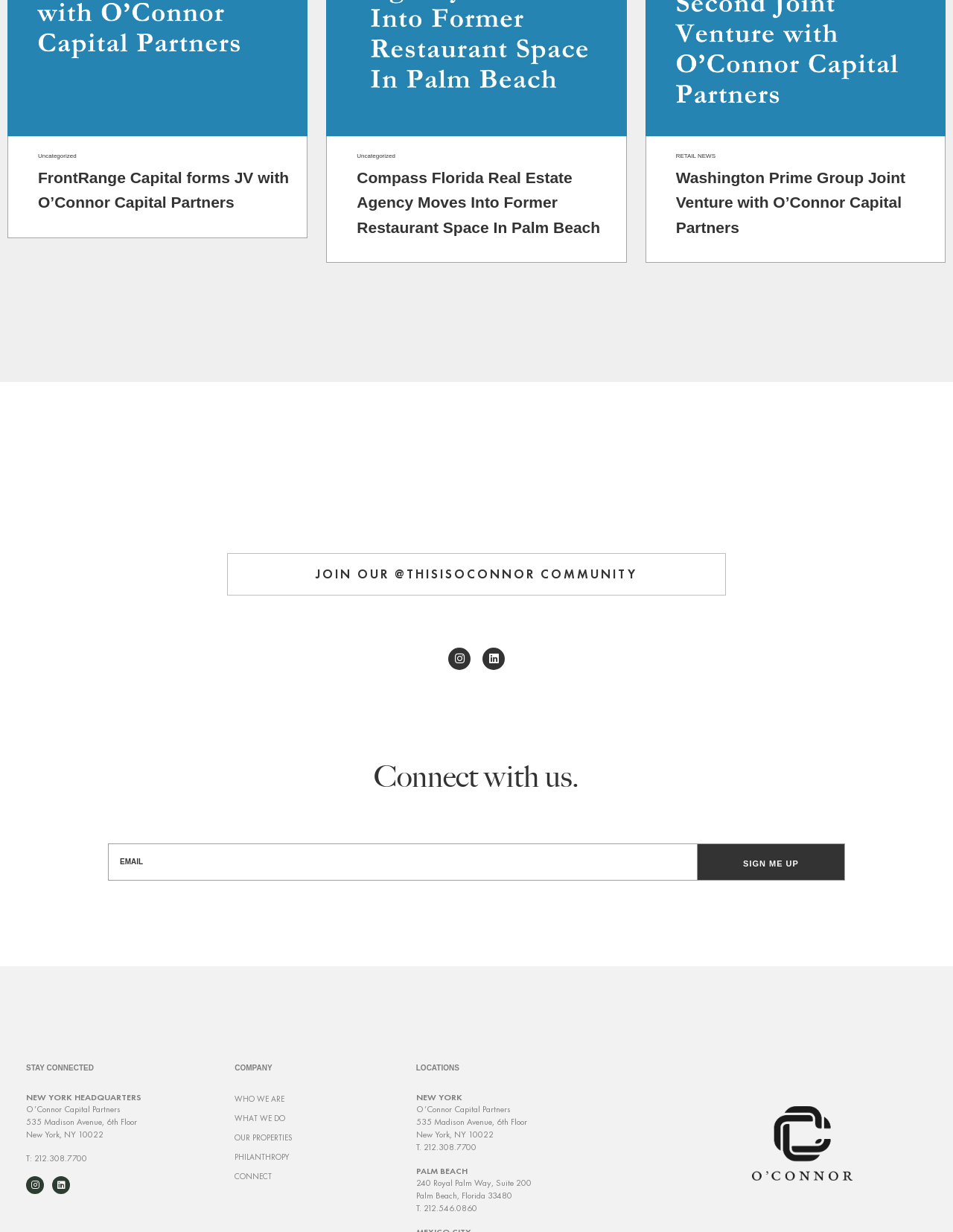What type of news is featured on this website?
Please provide a single word or phrase in response based on the screenshot.

Real Estate news